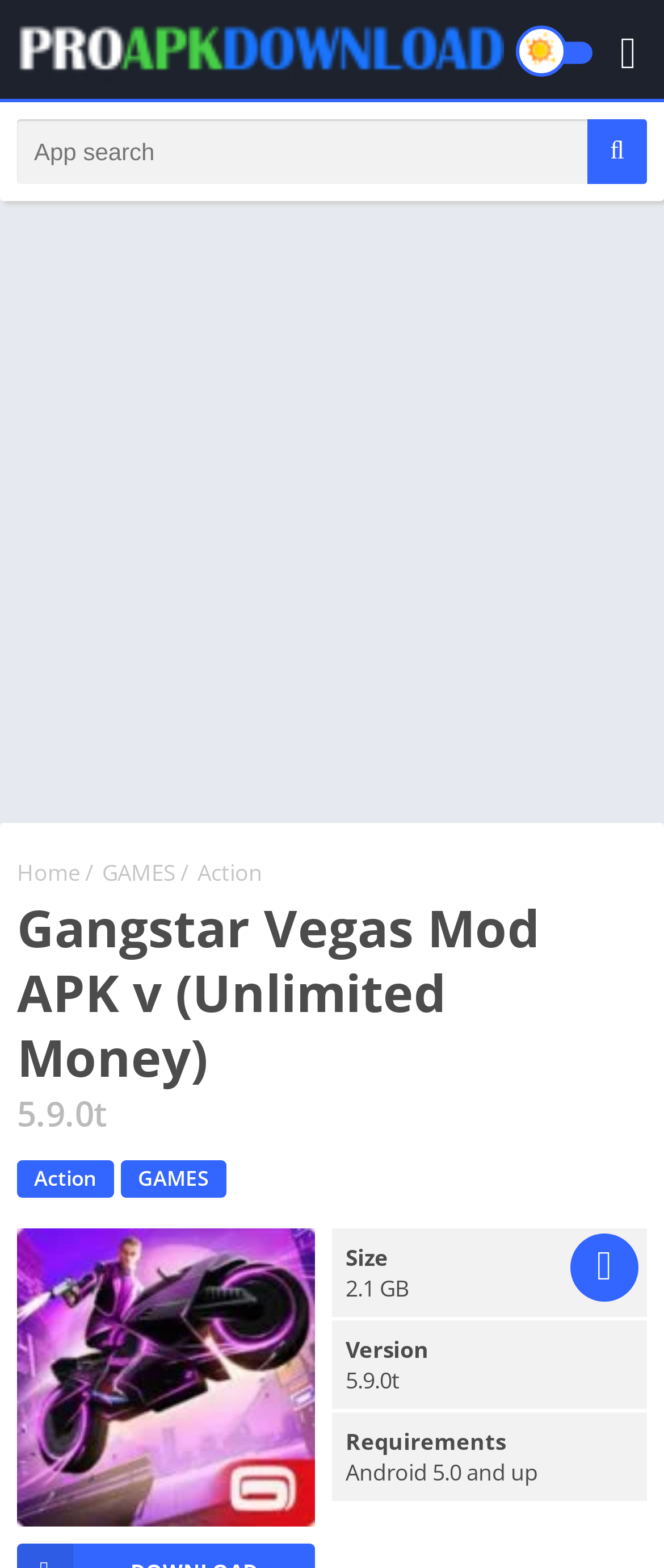Generate the main heading text from the webpage.

Gangstar Vegas Mod APK v (Unlimited Money)